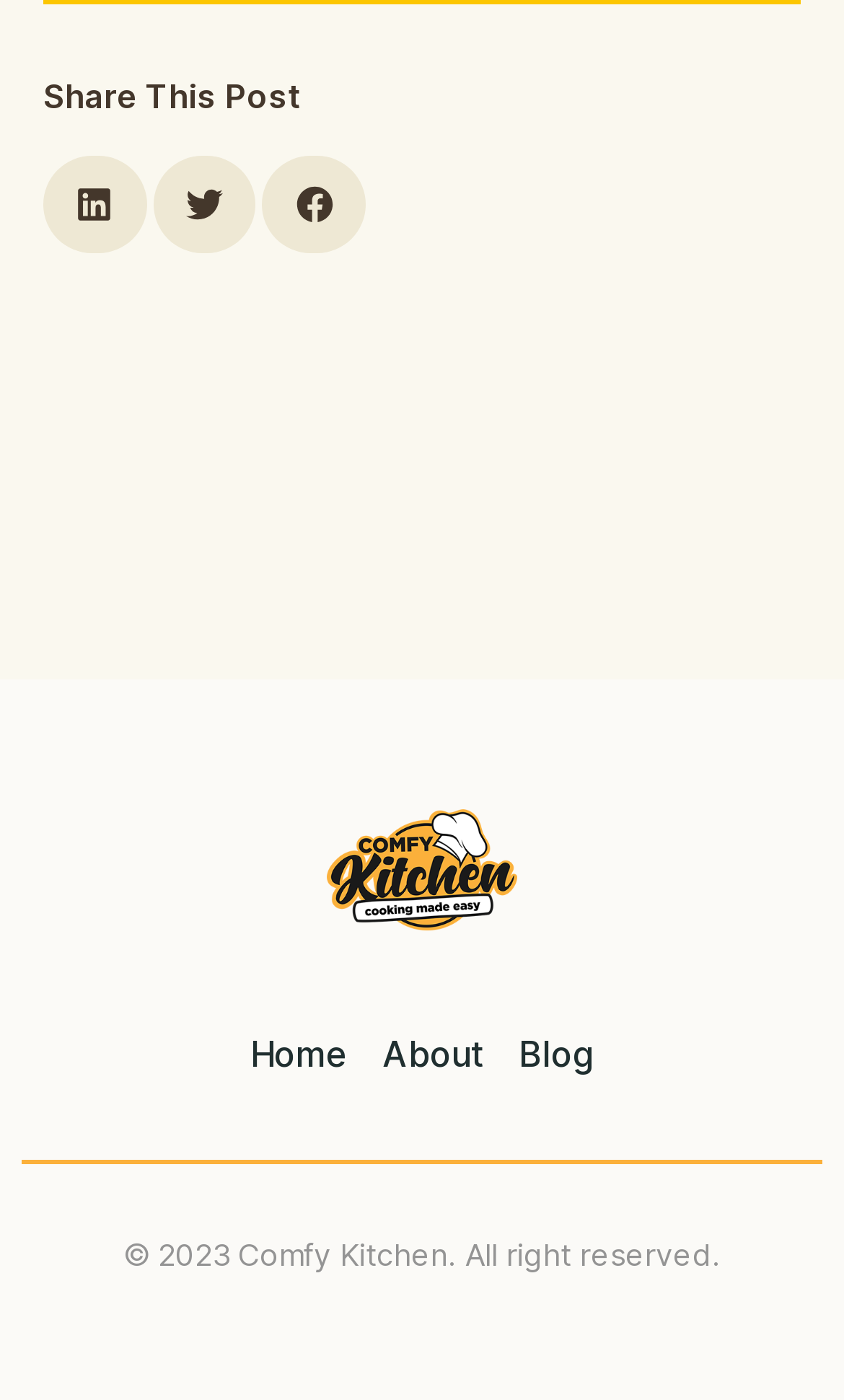How many navigation links are there? Based on the image, give a response in one word or a short phrase.

3